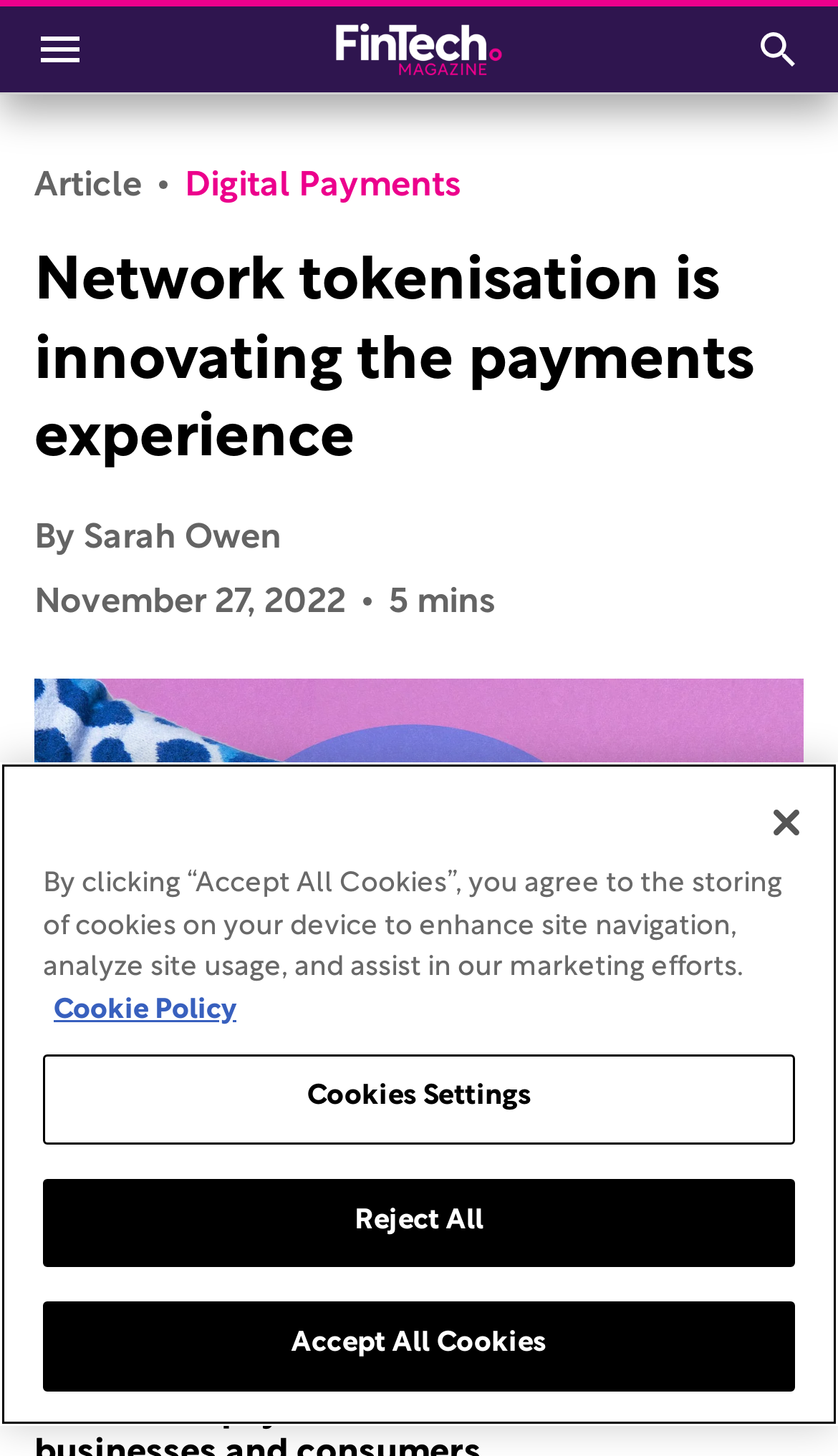What is the main heading of this webpage? Please extract and provide it.

Network tokenisation is innovating the payments experience